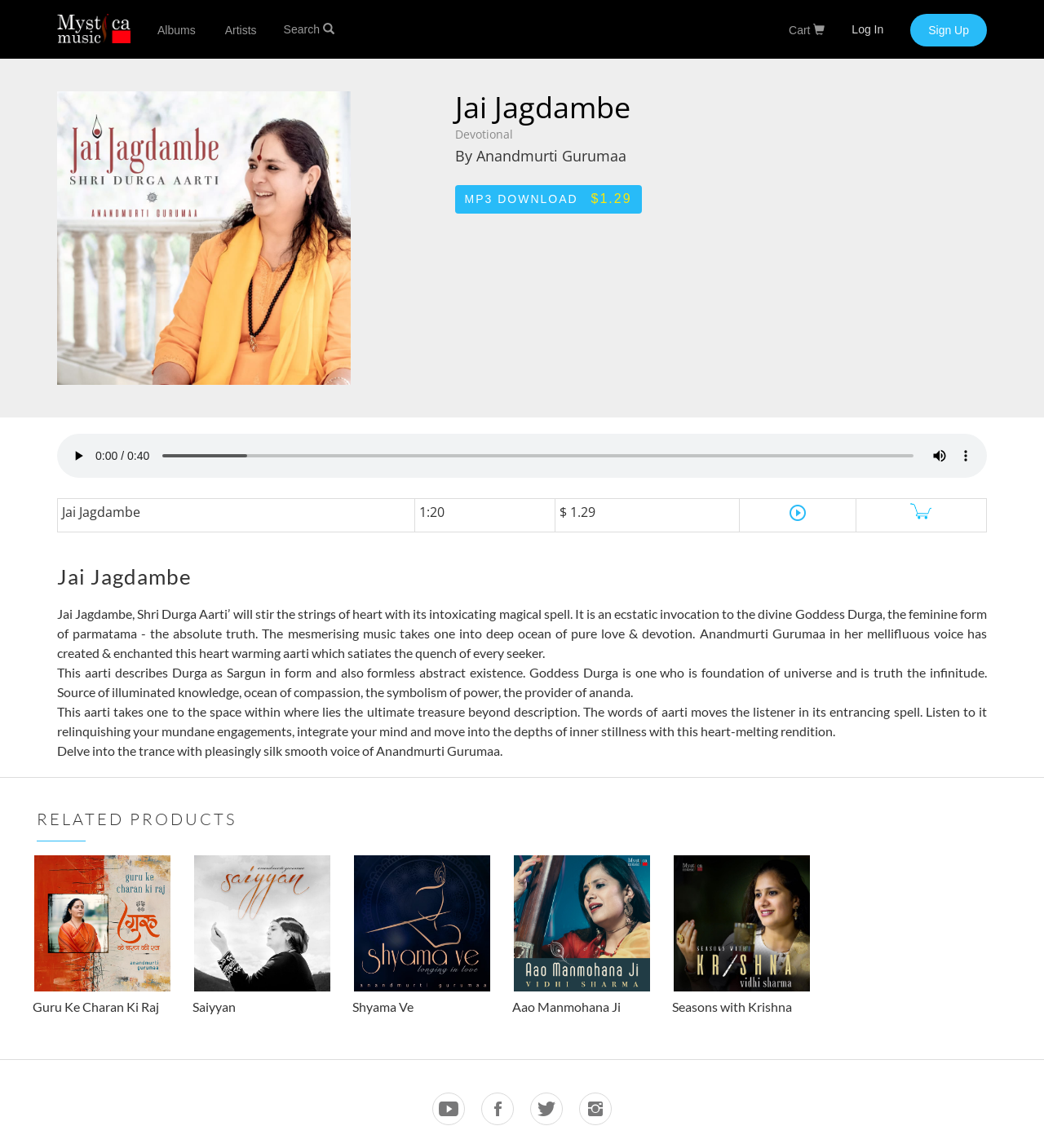Locate the bounding box coordinates of the clickable element to fulfill the following instruction: "View related product 'Guru Ke Charan Ki Raj'". Provide the coordinates as four float numbers between 0 and 1 in the format [left, top, right, bottom].

[0.031, 0.744, 0.165, 0.887]